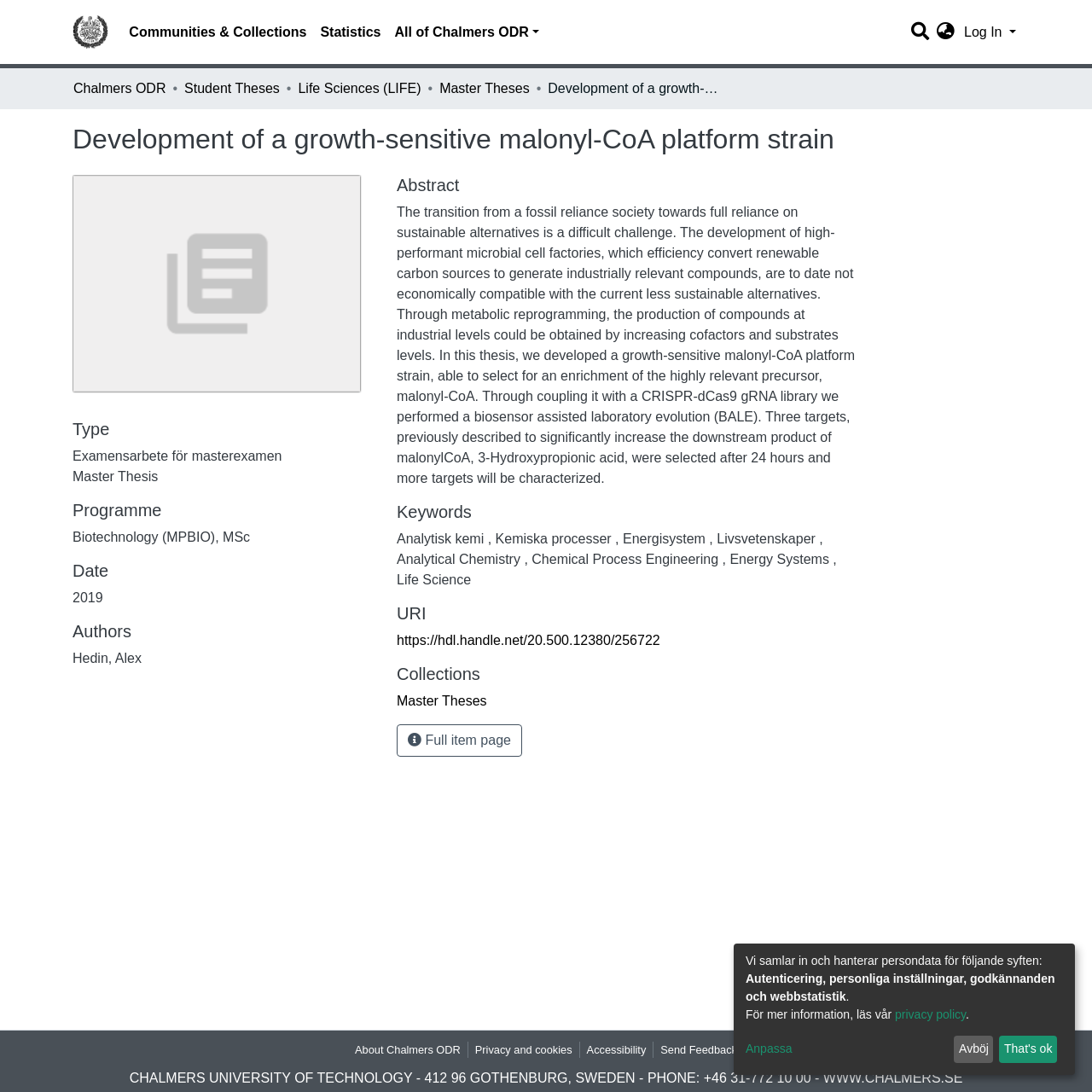Find the bounding box coordinates of the element's region that should be clicked in order to follow the given instruction: "Visit the repository". The coordinates should consist of four float numbers between 0 and 1, i.e., [left, top, right, bottom].

[0.066, 0.01, 0.099, 0.049]